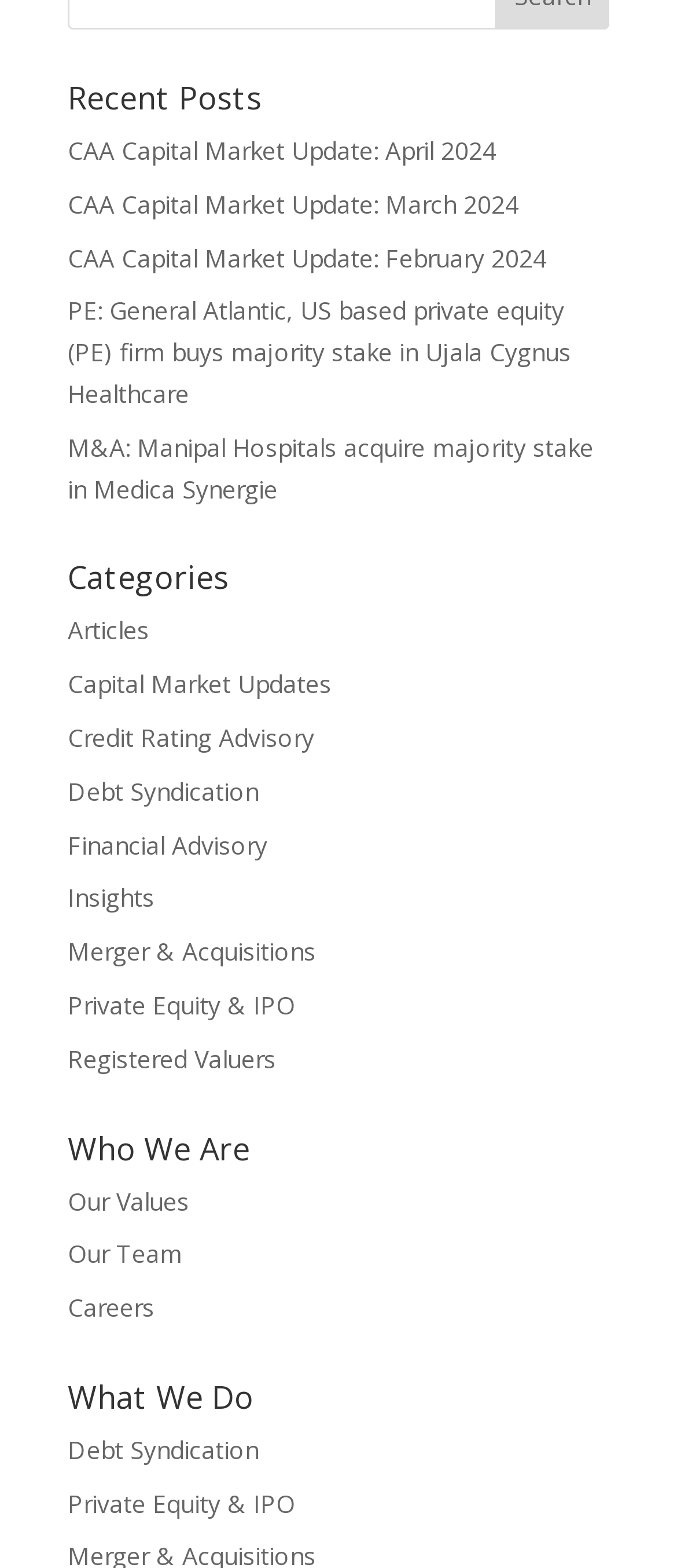What is the title of the first post?
Refer to the image and give a detailed response to the question.

The first post is a link with the text 'CAA Capital Market Update: April 2024', which is located at the top of the webpage under the 'Recent Posts' heading.